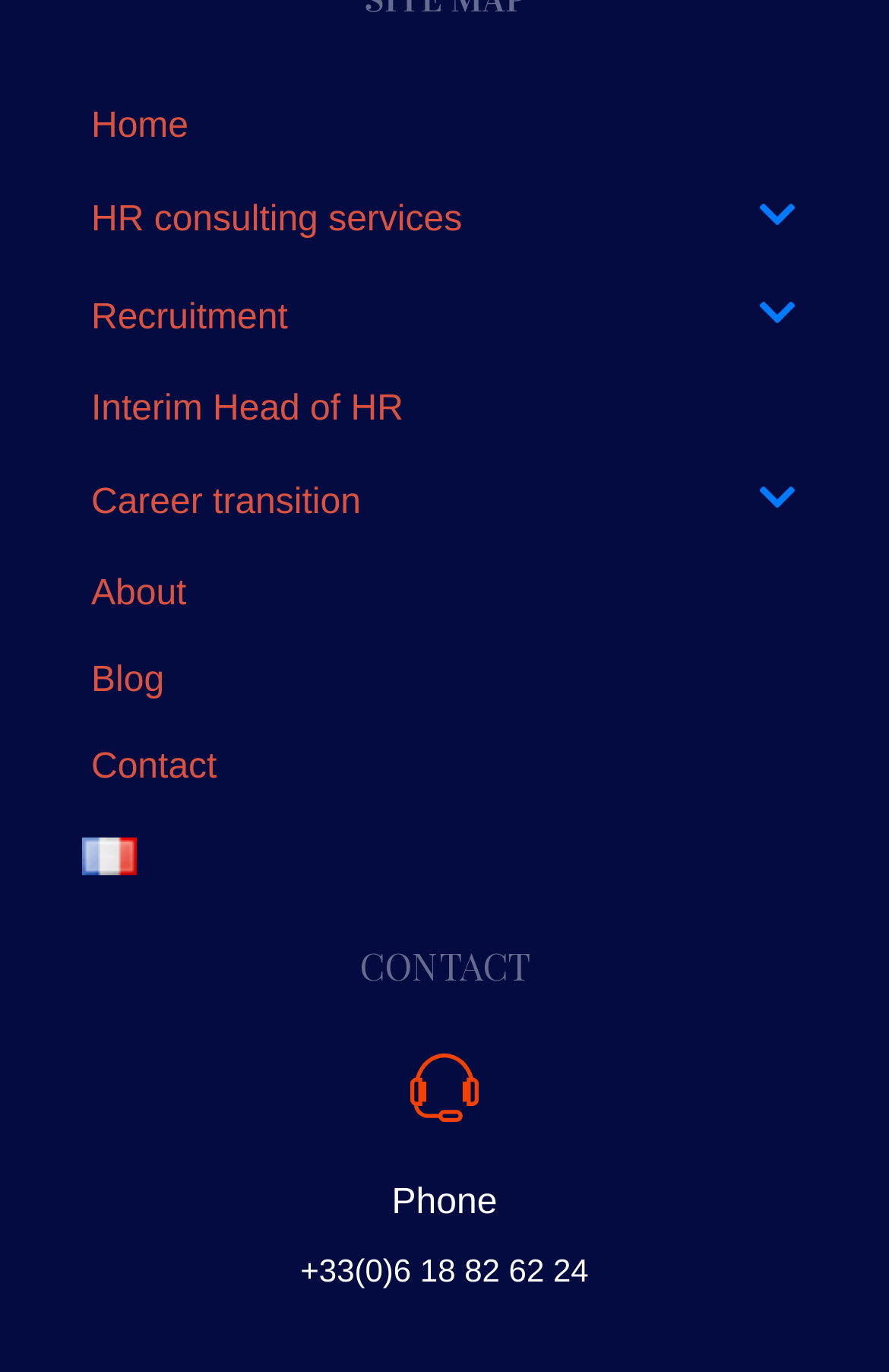What is the purpose of the image next to 'HR consulting services'?
Look at the image and provide a short answer using one word or a phrase.

Indicator for dropdown menu